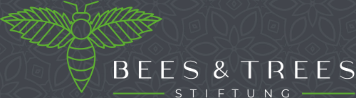Describe all significant details and elements found in the image.

The image features the logo of the Bees & Trees Foundation, an organization dedicated to environmental conservation. The logo prominently displays a stylized bee, characterized by wings that resemble leaves, symbolizing the foundation’s mission to support both pollinators and trees. This emblem is designed in green hues, reinforcing the themes of nature and sustainability. The text "BEES & TREES" is featured alongside "STIFTUNG," emphasizing the foundation's commitment to biodiversity and ecological balance. The background is textured with subtle botanical motifs, further connecting the visual identity to the foundation's environmental focus.